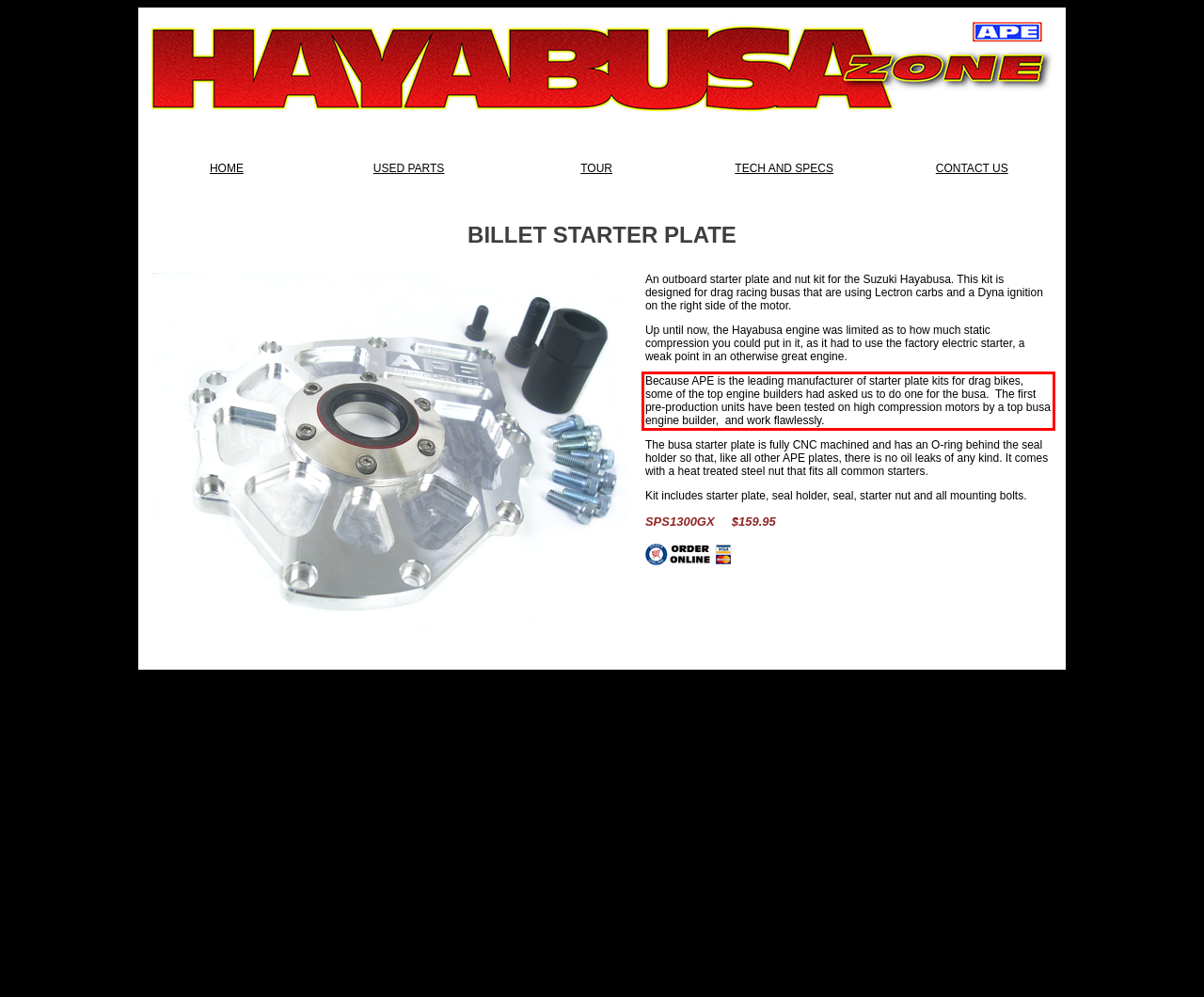Inspect the webpage screenshot that has a red bounding box and use OCR technology to read and display the text inside the red bounding box.

Because APE is the leading manufacturer of starter plate kits for drag bikes, some of the top engine builders had asked us to do one for the busa. The first pre-production units have been tested on high compression motors by a top busa engine builder, and work flawlessly.